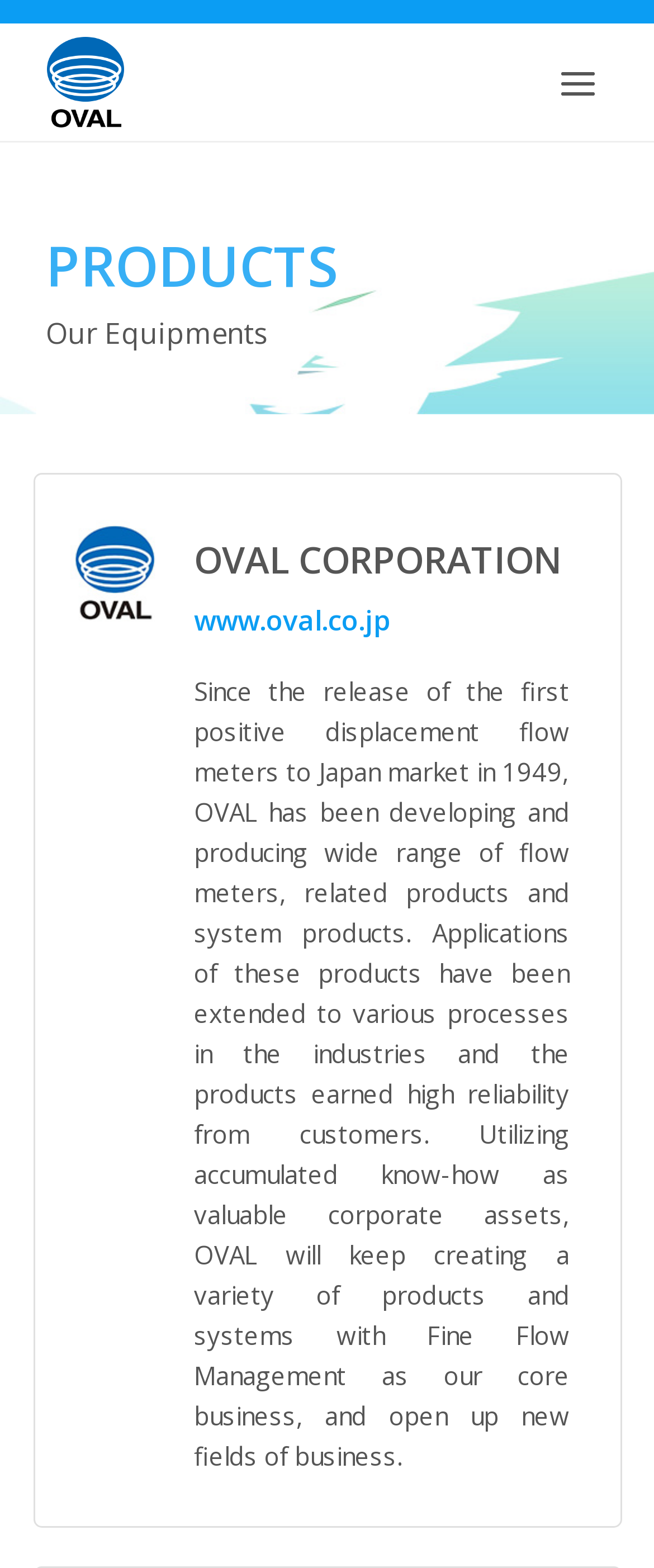What is the company's website? Refer to the image and provide a one-word or short phrase answer.

www.oval.co.jp